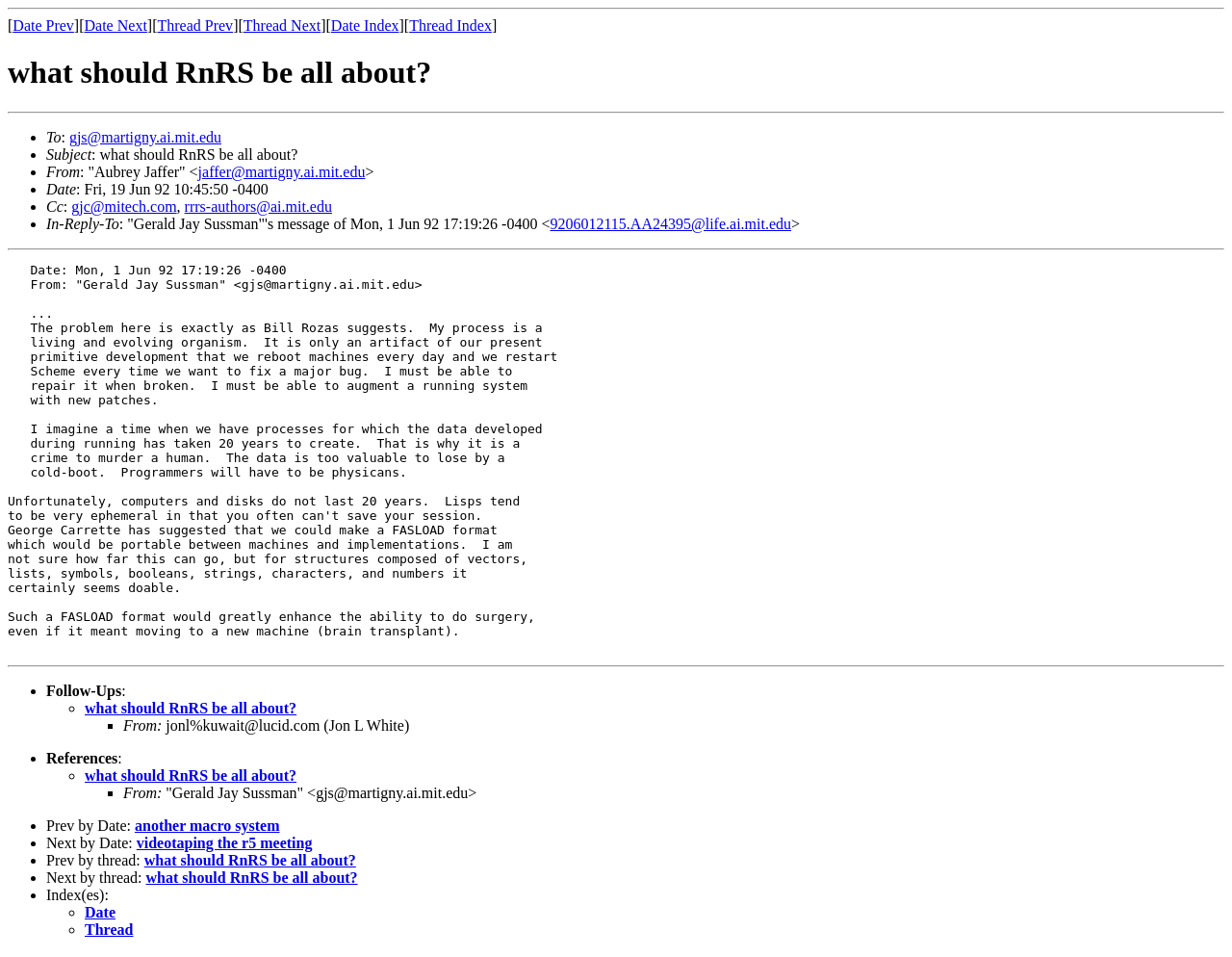Please give a concise answer to this question using a single word or phrase: 
What is the subject of the email?

what should RnRS be all about?